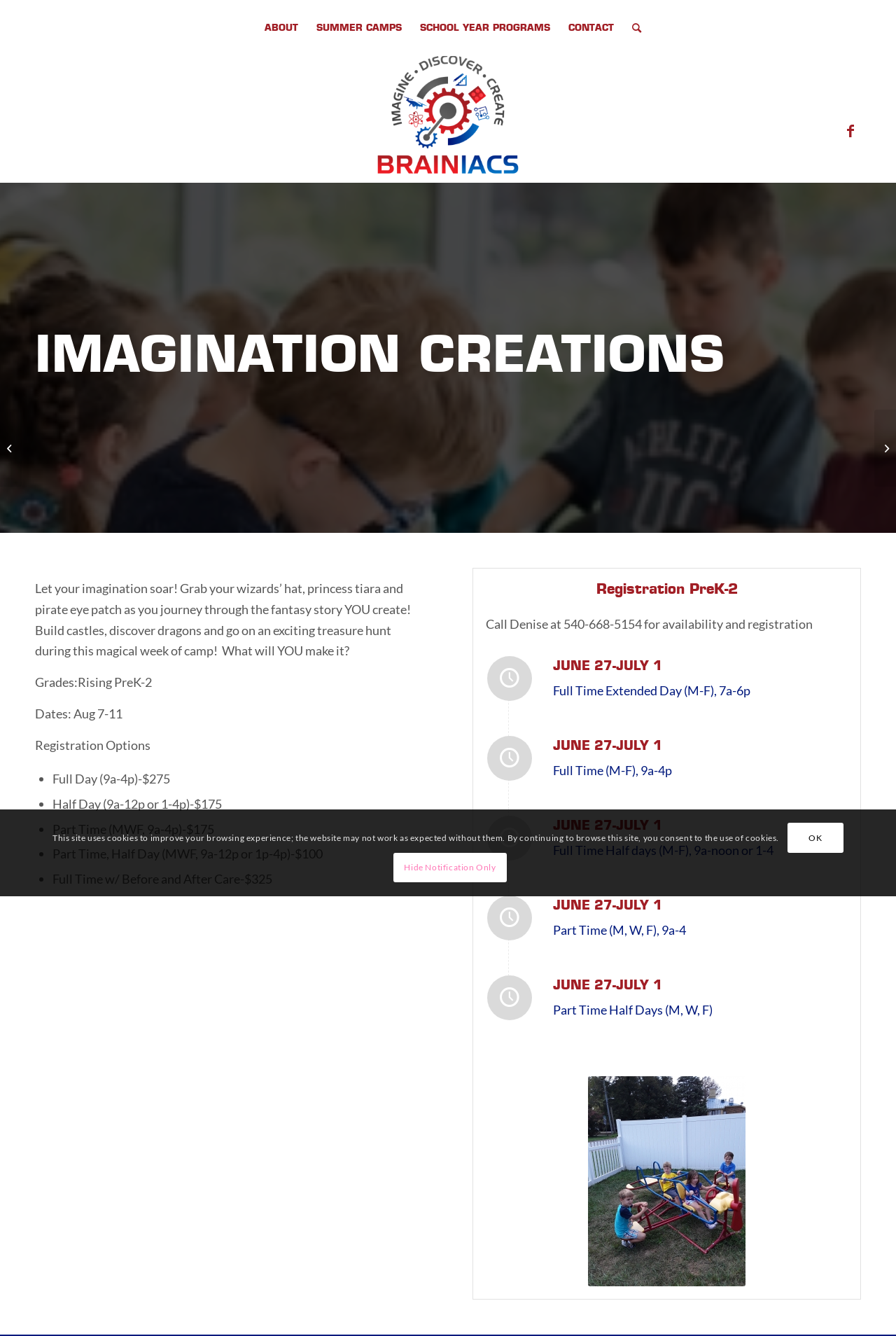Identify the bounding box coordinates for the element that needs to be clicked to fulfill this instruction: "Click CONTACT". Provide the coordinates in the format of four float numbers between 0 and 1: [left, top, right, bottom].

[0.624, 0.008, 0.695, 0.034]